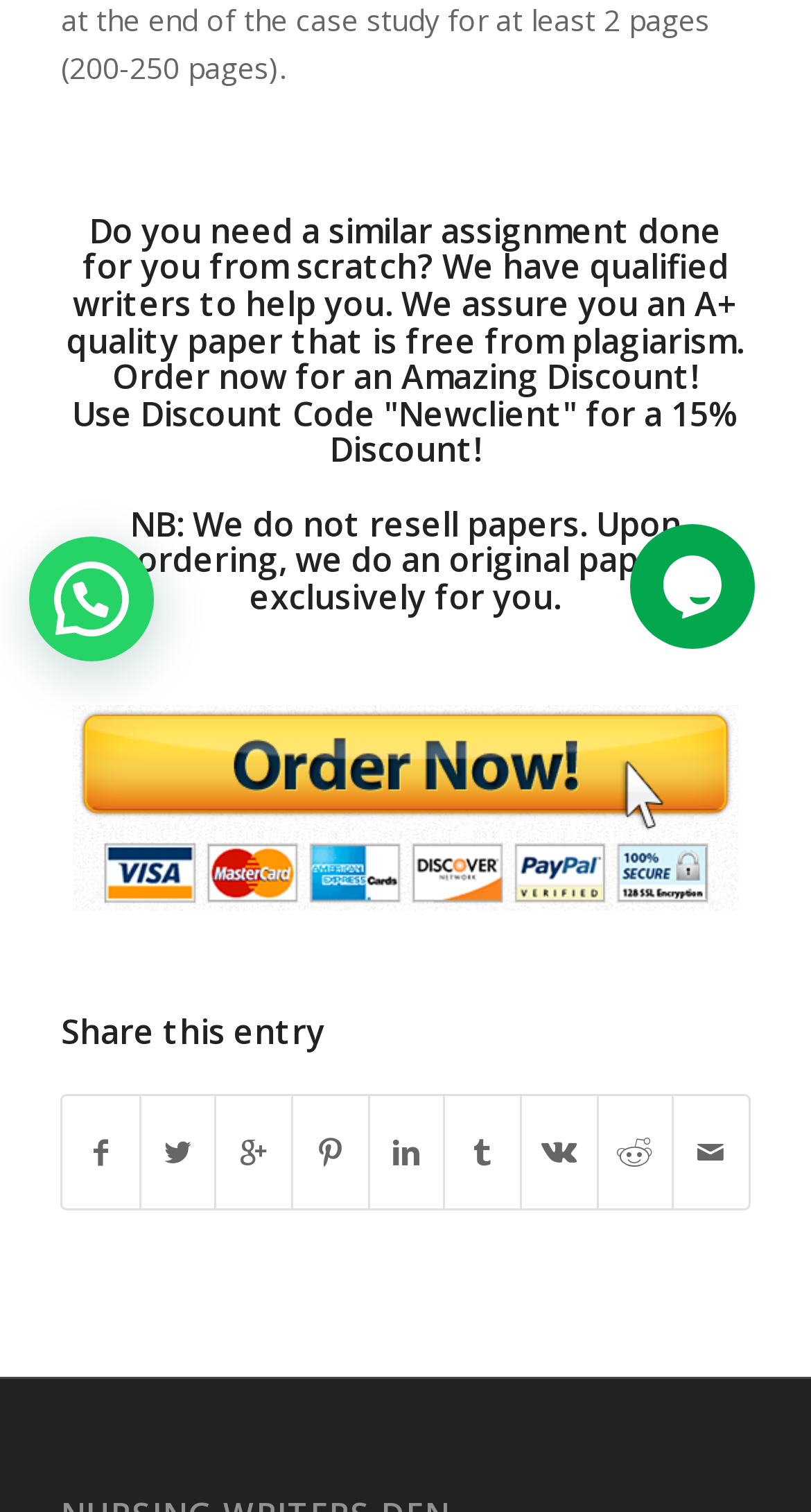Please determine the bounding box coordinates for the element with the description: "Share on Reddit".

[0.737, 0.725, 0.829, 0.799]